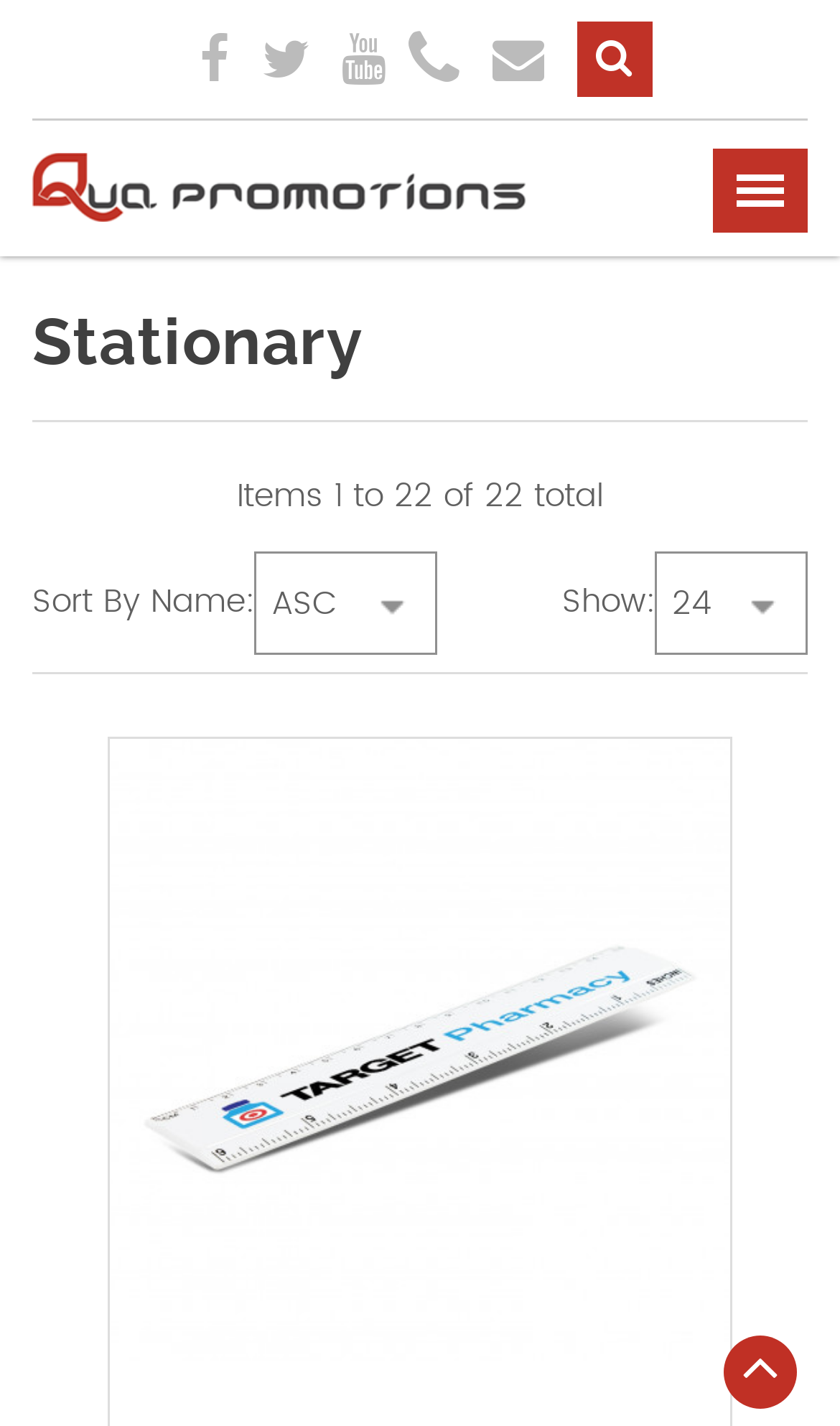Can you pinpoint the bounding box coordinates for the clickable element required for this instruction: "Sort by name in ascending order"? The coordinates should be four float numbers between 0 and 1, i.e., [left, top, right, bottom].

[0.323, 0.405, 0.403, 0.443]